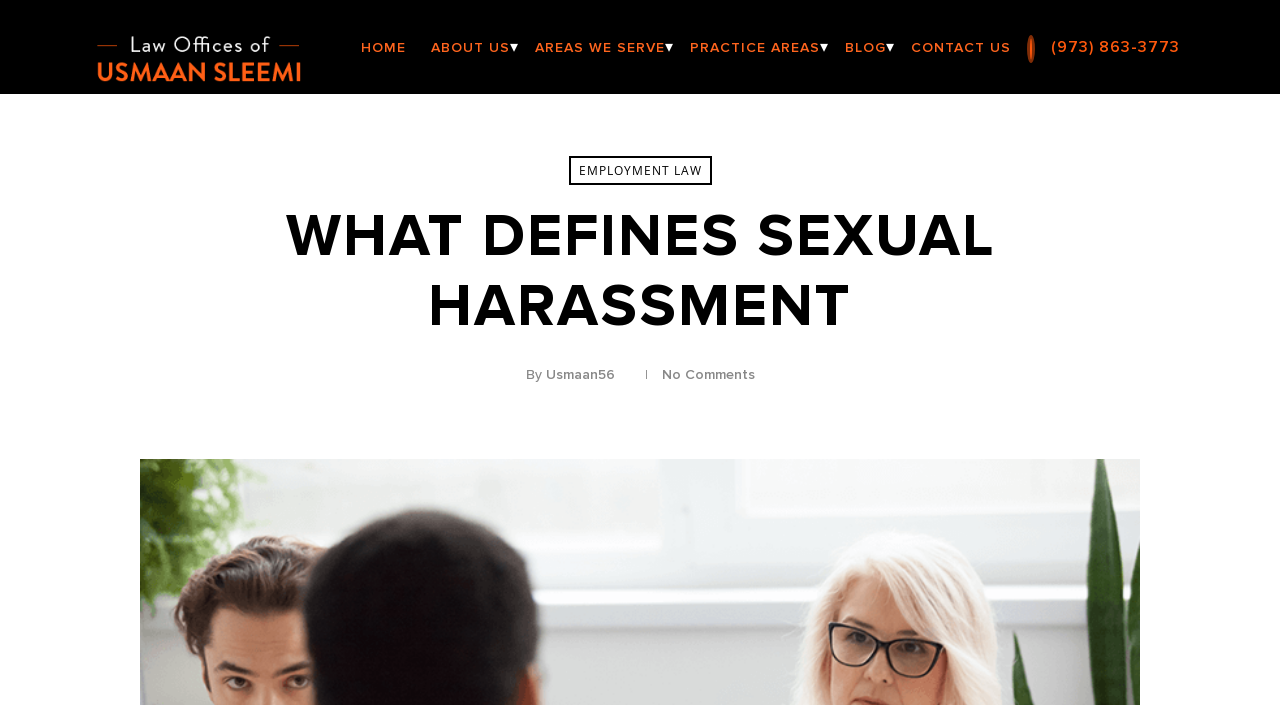Offer a meticulous description of the webpage's structure and content.

This webpage appears to be a law firm's website, specifically focused on employment law and sexual harassment. At the top left corner, there is a site logo, accompanied by a navigation menu with links to various pages, including "HOME", "ABOUT US", "RESULTS", "AREAS WE SERVE", and "PRACTICE AREAS". Below the navigation menu, there are multiple links to specific locations in New Jersey, such as "BERGENFIELD", "CLIFTON", and "ESSEX COUNTY", among others.

On the right side of the page, there are links to different practice areas, including "CONTRACT NEGOTIATION", "FAMILY AND MEDICAL LEAVE", "SEVERANCE REVIEW", and "SEXUAL HARASSMENT", among others. Further down, there are links to "BLOG", "NEWS / ARTICLES", and "CONTACT US", as well as a phone number "(973) 863-3773".

The main content of the page is headed by a title "WHAT DEFINES SEXUAL HARASSMENT" and has a brief introduction to the topic. Below the title, there is a byline "By Usmaan56" and a note indicating that there are no comments. The overall layout of the page is organized, with clear headings and concise text, making it easy to navigate and find relevant information.